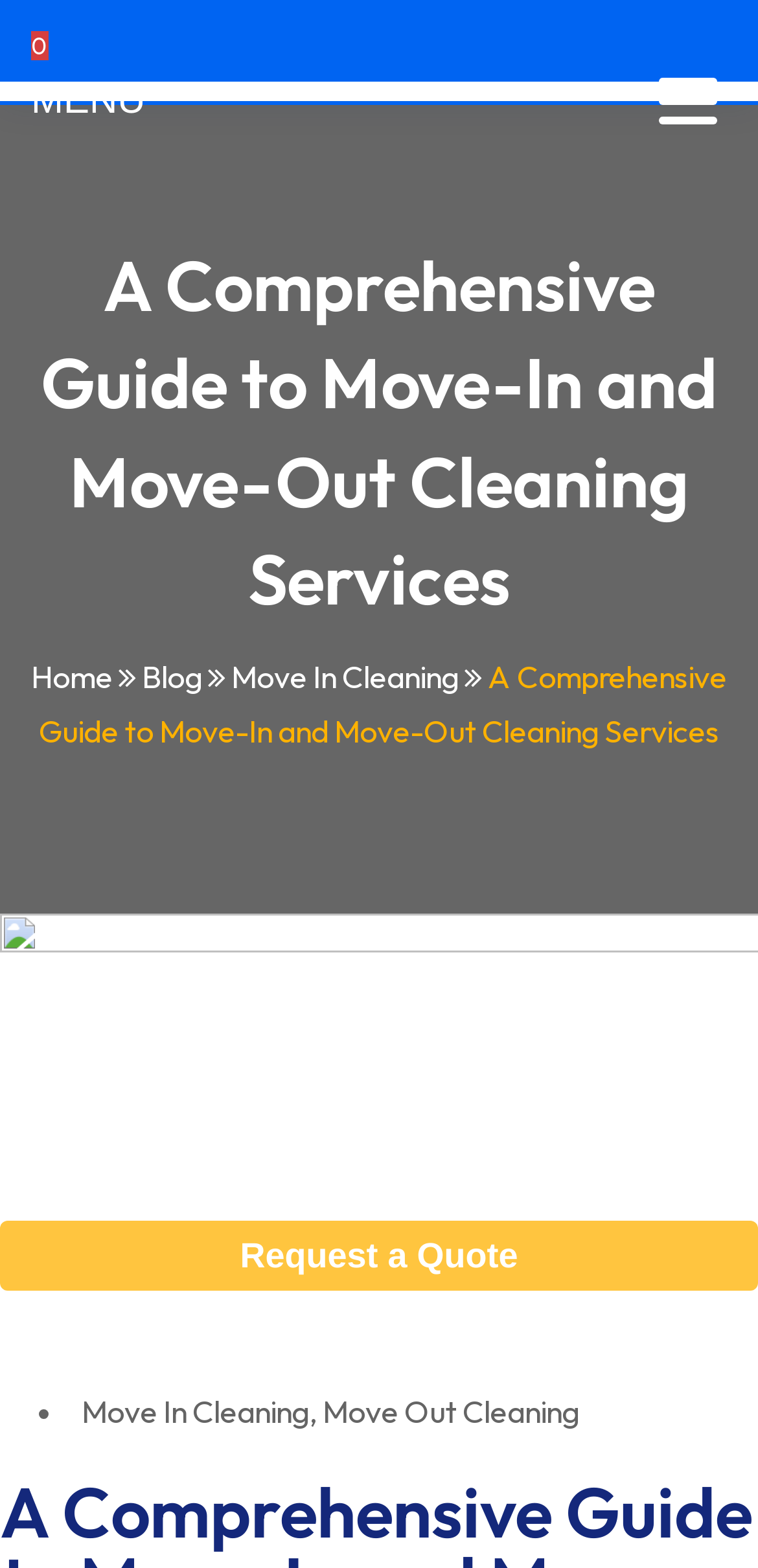Based on the element description Home, identify the bounding box coordinates for the UI element. The coordinates should be in the format (top-left x, top-left y, bottom-right x, bottom-right y) and within the 0 to 1 range.

[0.041, 0.418, 0.149, 0.443]